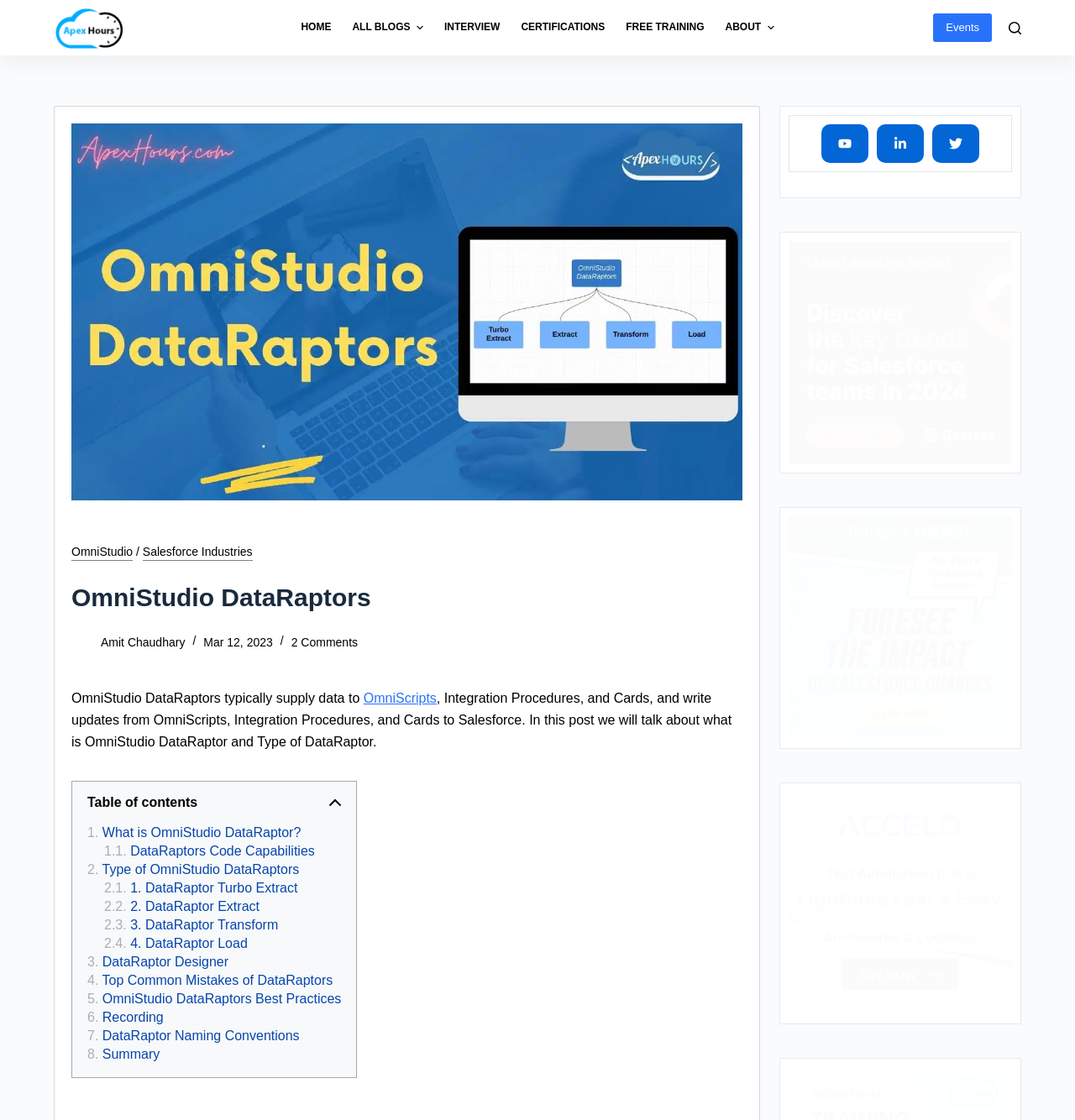Describe all visible elements and their arrangement on the webpage.

The webpage is about OmniStudio DataRaptors in Salesforce, with a focus on explaining what they are and their different types. At the top of the page, there is a navigation menu with links to various sections, including "HOME", "ALL BLOGS", "INTERVIEW", "CERTIFICATIONS", "FREE TRAINING", and "ABOUT". Below the navigation menu, there is a search button on the right side.

The main content of the page is divided into sections, with headings and links to specific topics. The first section introduces OmniStudio DataRaptors, explaining that they typically supply data to OmniScripts, Integration Procedures, and Cards, and write updates from these sources to Salesforce.

The page then provides a table of contents with links to different sections, including "What is OmniStudio DataRaptor?", "Type of OmniStudio DataRaptors", "DataRaptor Designer", "Top Common Mistakes of DataRaptors", "OmniStudio DataRaptors Best Practices", "Recording", "DataRaptor Naming Conventions", and "Summary".

Each of these sections provides more detailed information about the topic, with links to related concepts and resources. There are also images and icons scattered throughout the page, including a logo for Apex Hours at the top and images for the authors and influencers mentioned in the content.

On the right side of the page, there are links to other related resources, including Panaya Foresight Influencers and Accelq. Overall, the page is well-organized and easy to navigate, with clear headings and concise descriptions of each topic.